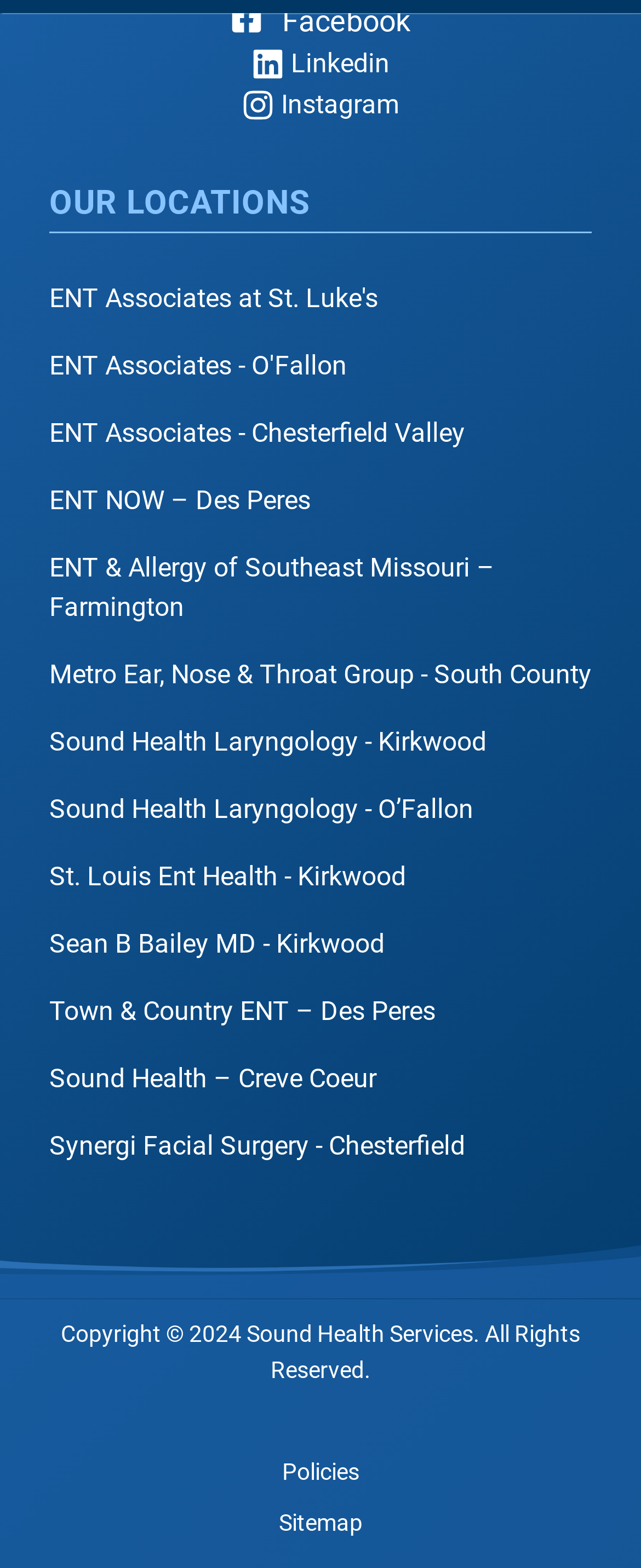How many social media links are available?
Please provide a comprehensive answer based on the details in the screenshot.

I found three social media links: Linkedin, Instagram, and a third one which is not specified.